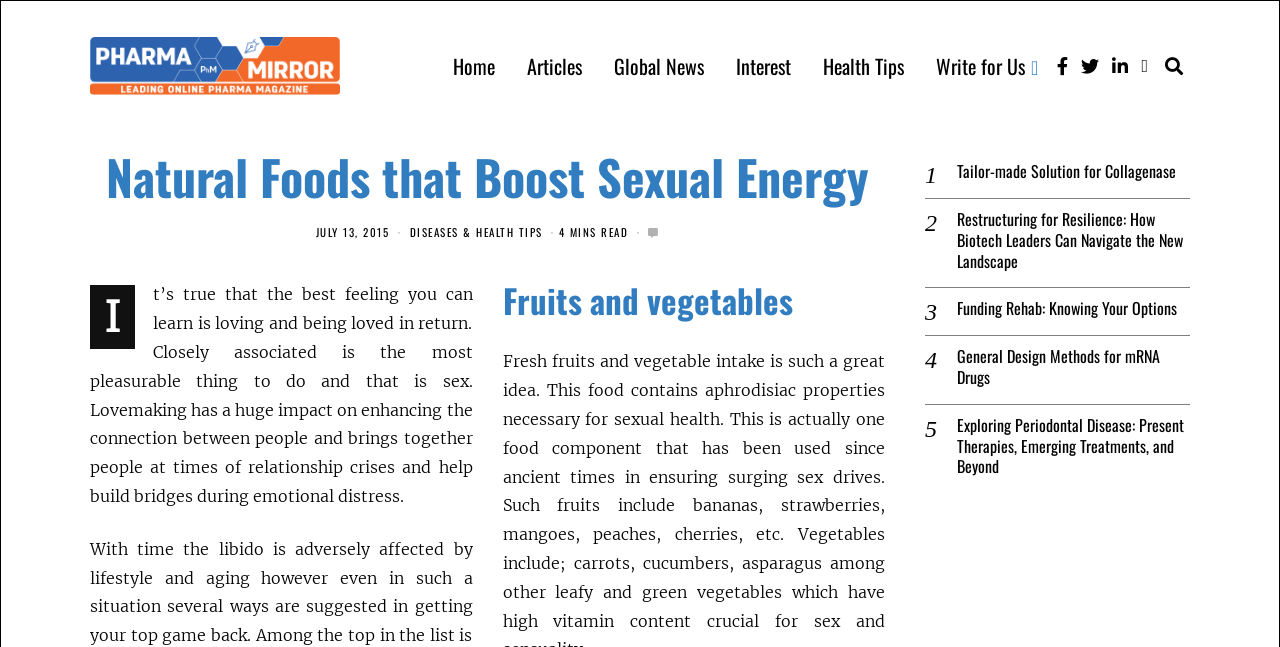Determine the bounding box coordinates of the clickable region to follow the instruction: "learn about fruits and vegetables".

[0.393, 0.434, 0.691, 0.5]